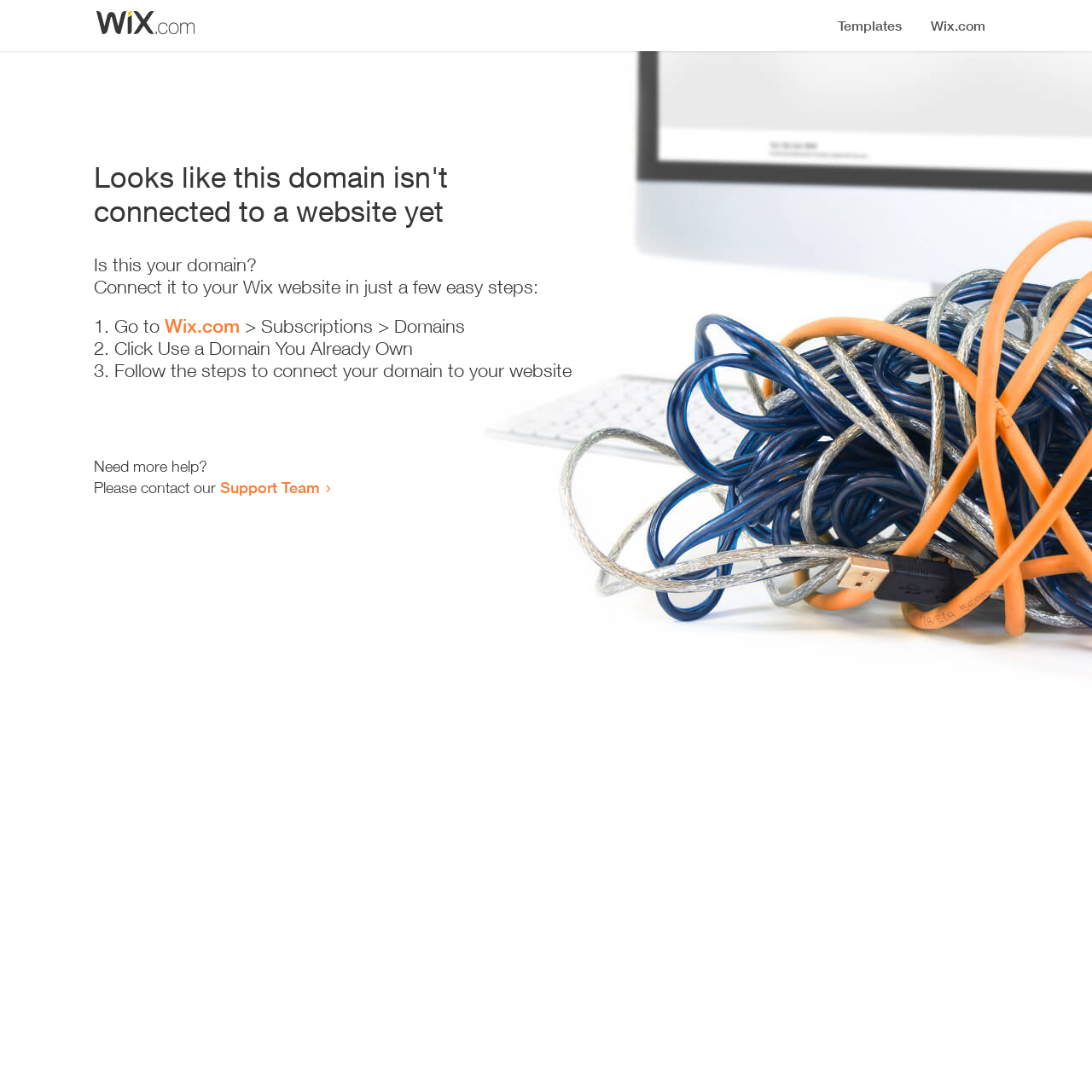Show the bounding box coordinates for the HTML element described as: "Support Team".

[0.202, 0.438, 0.293, 0.455]